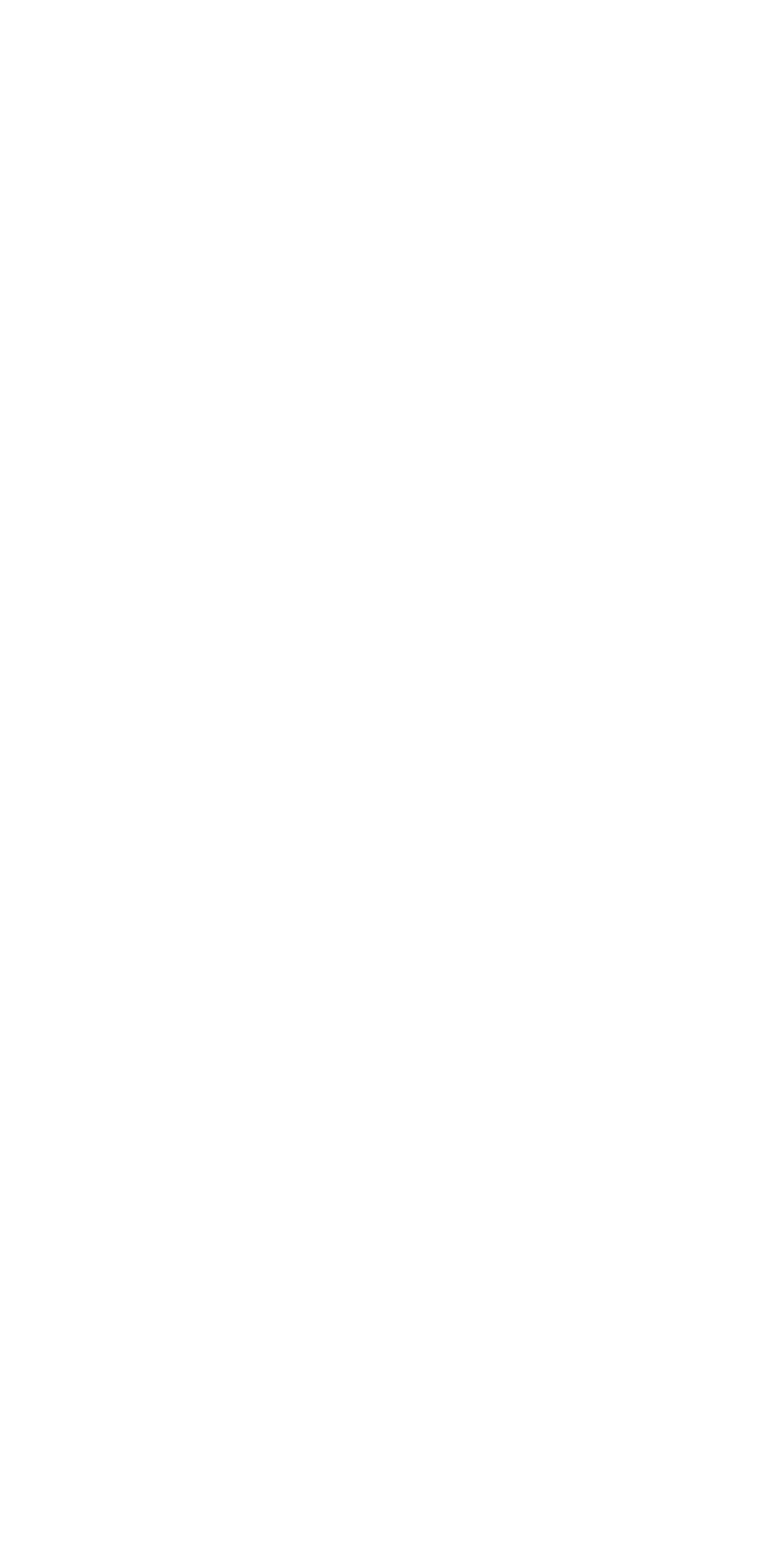Respond with a single word or phrase to the following question:
What is the last link in the '客户服务' section?

常见问题